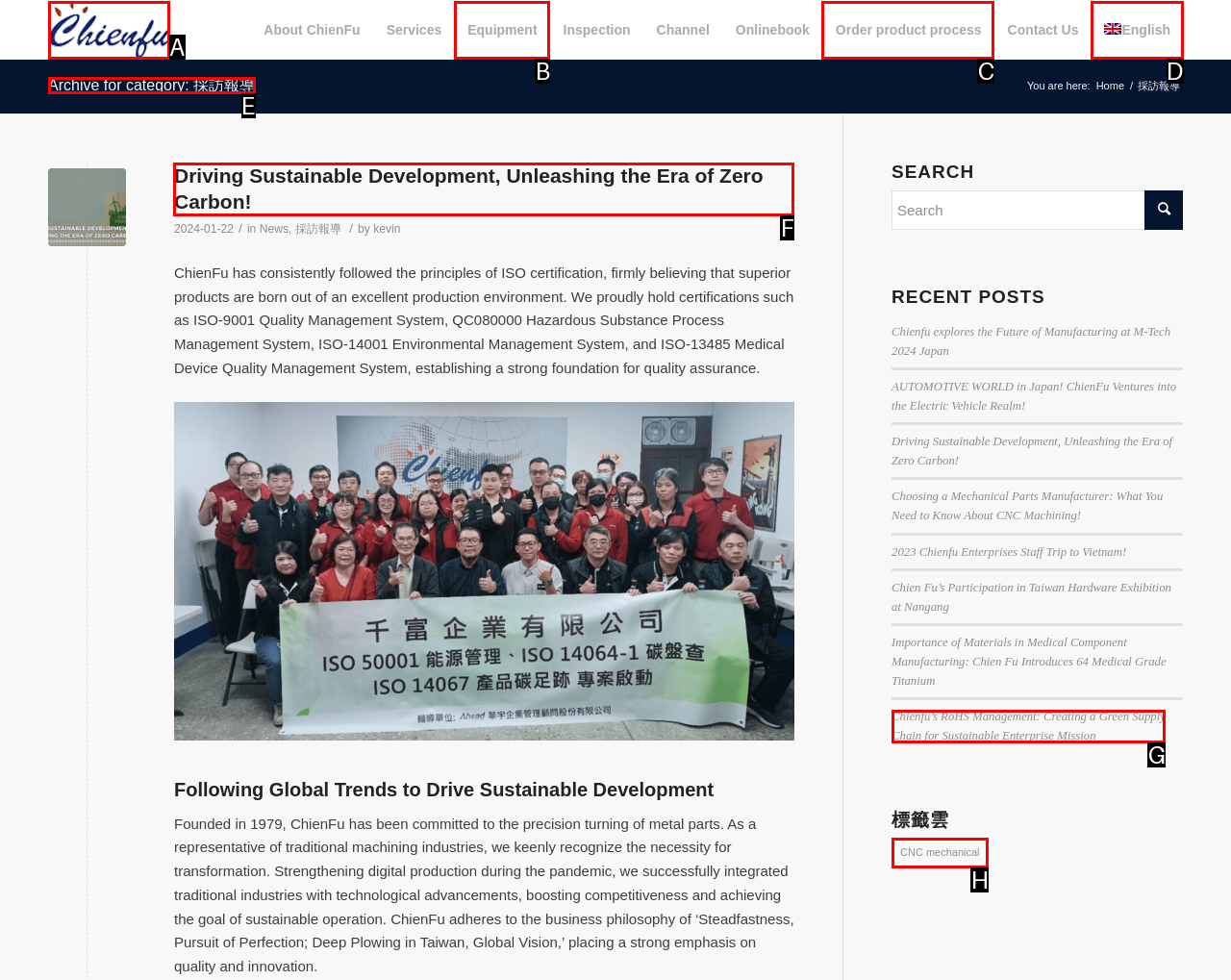Select the correct UI element to complete the task: Read the 'Driving Sustainable Development, Unleashing the Era of Zero Carbon!' article
Please provide the letter of the chosen option.

F